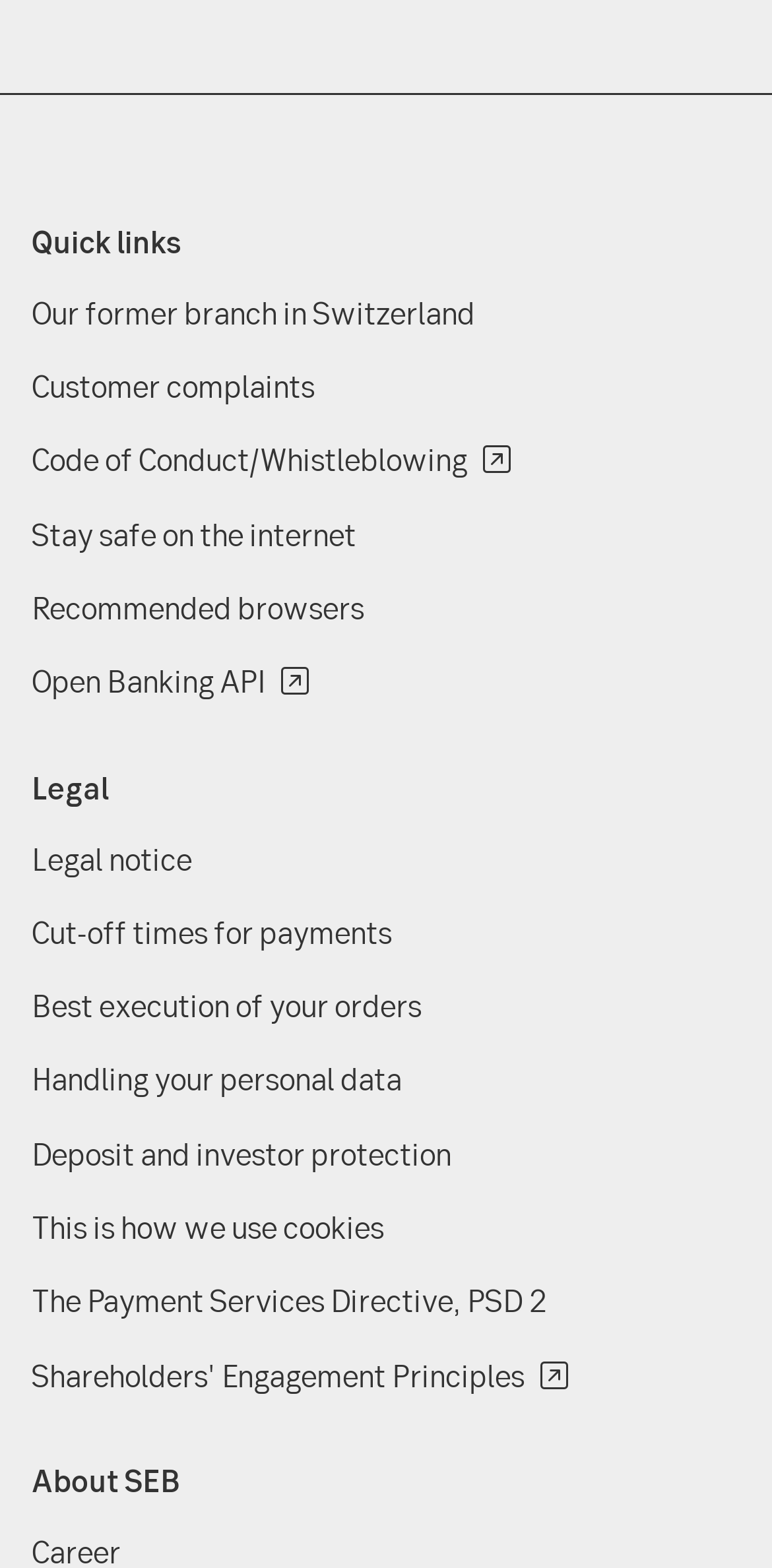Identify the bounding box coordinates for the UI element that matches this description: "Recommended browsers".

[0.041, 0.375, 0.472, 0.4]